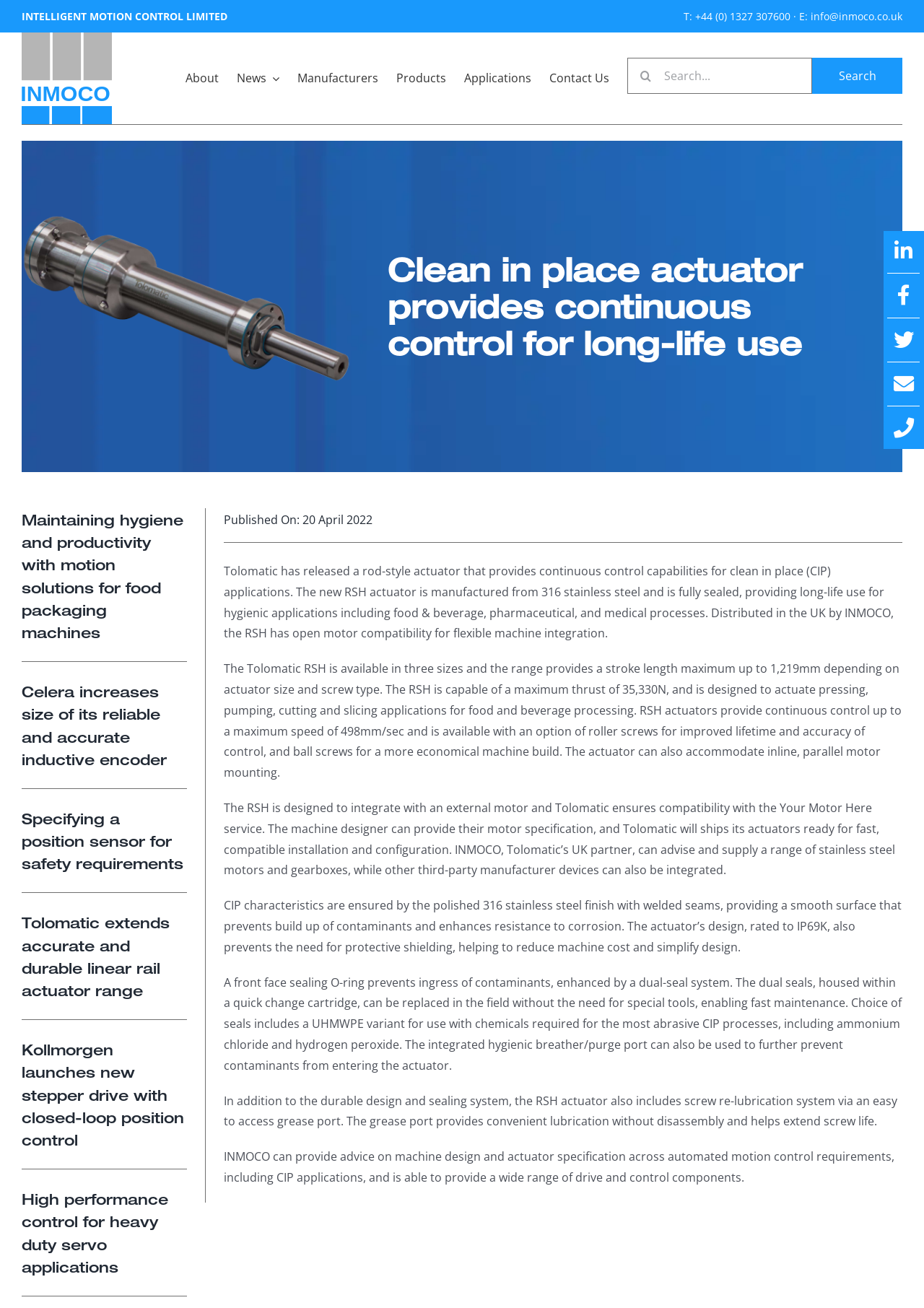Please identify the coordinates of the bounding box for the clickable region that will accomplish this instruction: "Contact Us".

[0.595, 0.042, 0.659, 0.078]